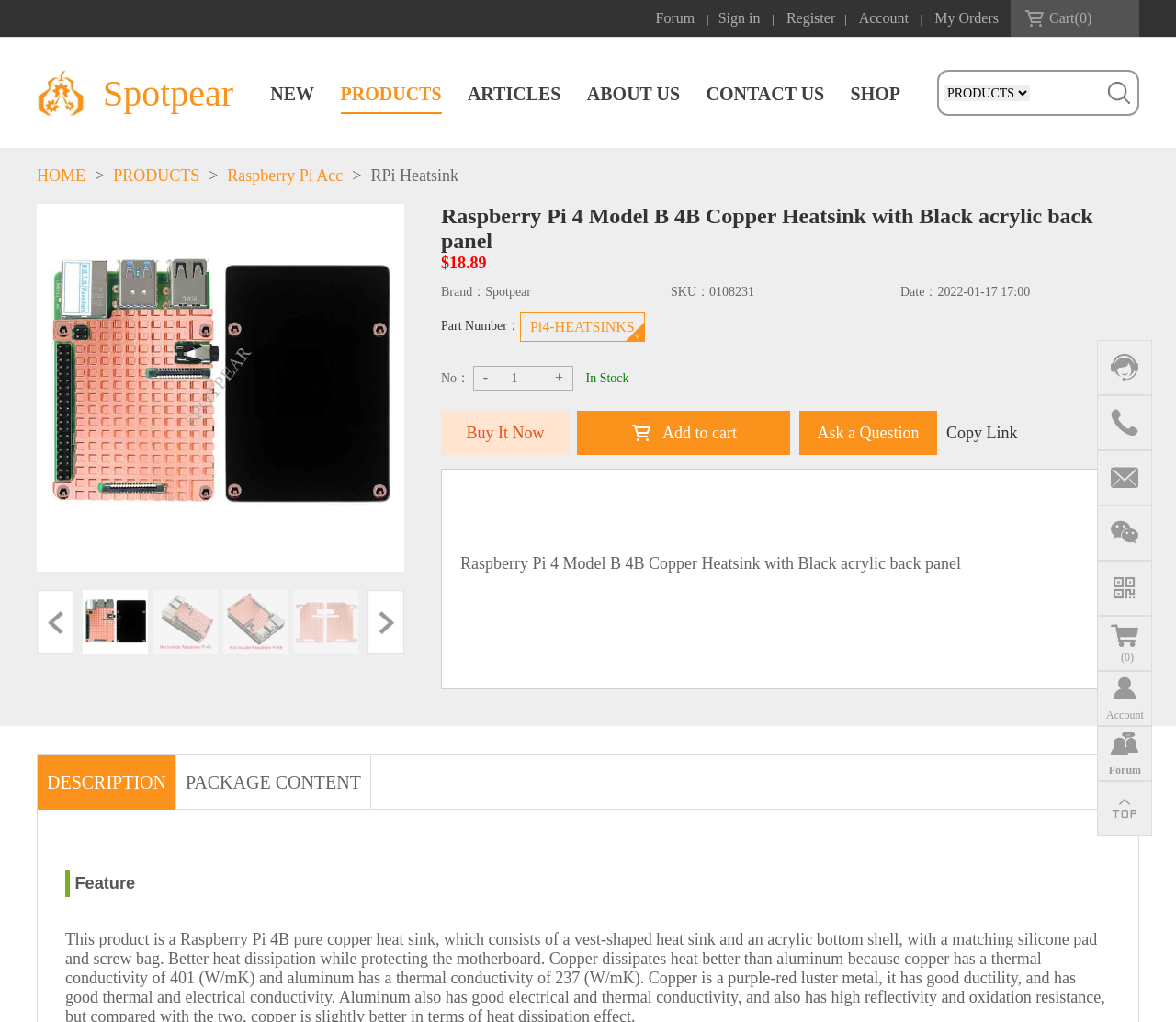Please specify the bounding box coordinates in the format (top-left x, top-left y, bottom-right x, bottom-right y), with all values as floating point numbers between 0 and 1. Identify the bounding box of the UI element described by: (0)

[0.933, 0.603, 0.98, 0.656]